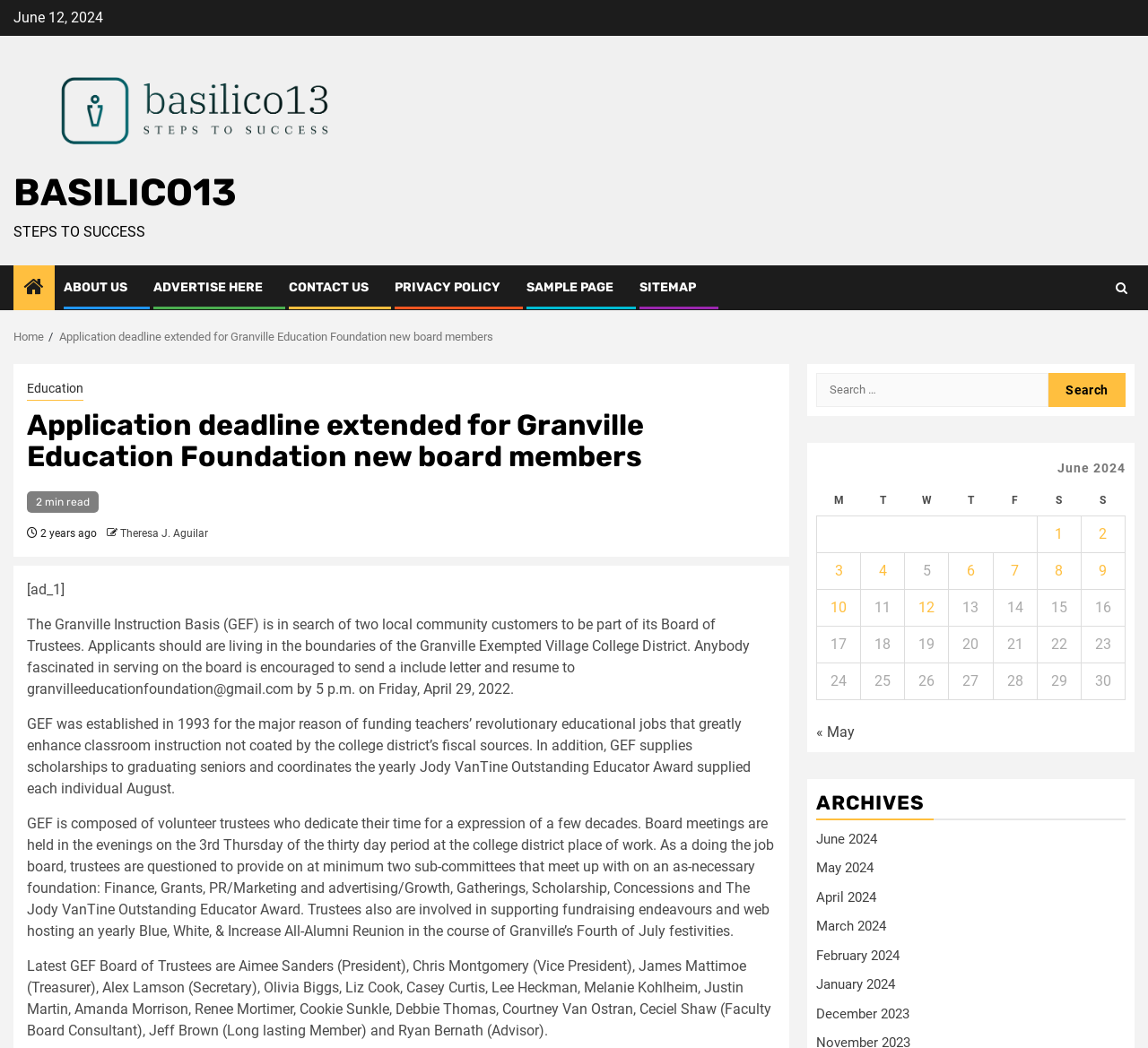How many sub-committees do trustees serve on?
Based on the screenshot, respond with a single word or phrase.

at least two